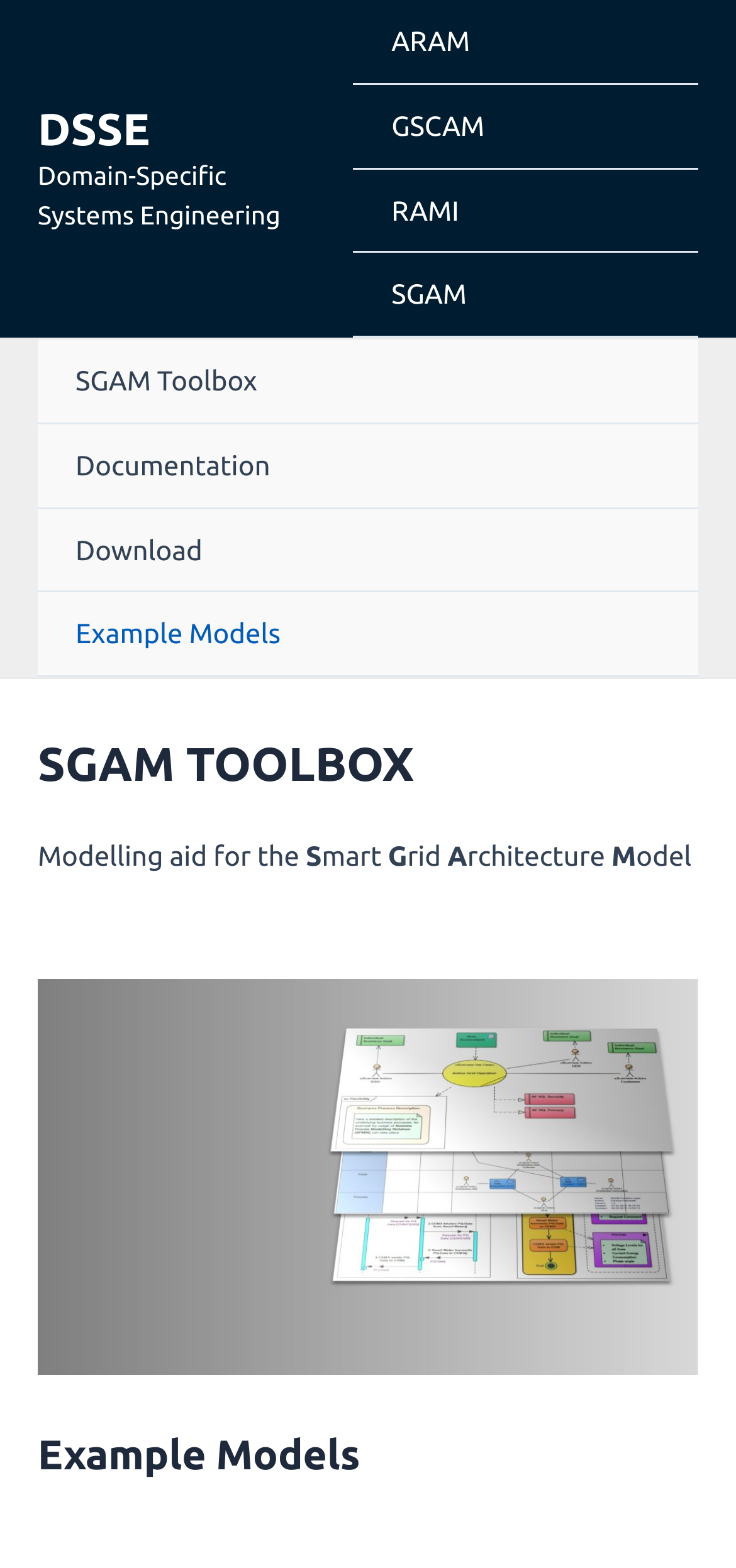Provide a thorough description of the webpage's content and layout.

The webpage is titled "SGAM Examples – DSSE" and appears to be a resource page for Domain-Specific Systems Engineering (DSSE). At the top left, there is a link to "DSSE" and a brief description of what it is. 

On the top right, there is a main navigation menu with four links: "ARAM", "GSCAM", "RAMI", and "SGAM". Below this menu, there is another navigation menu specific to SGAM, with four links: "SGAM Toolbox", "Documentation", "Download", and "Example Models". 

The main content of the page is divided into two sections. The first section is related to the SGAM Toolbox, with a heading "SGAM TOOLBOX" and a brief description of it as a "Modelling aid for the mart Architecture Model". 

The second section is related to Example Models, with a heading "Example Models" and a small amount of whitespace or padding below it.